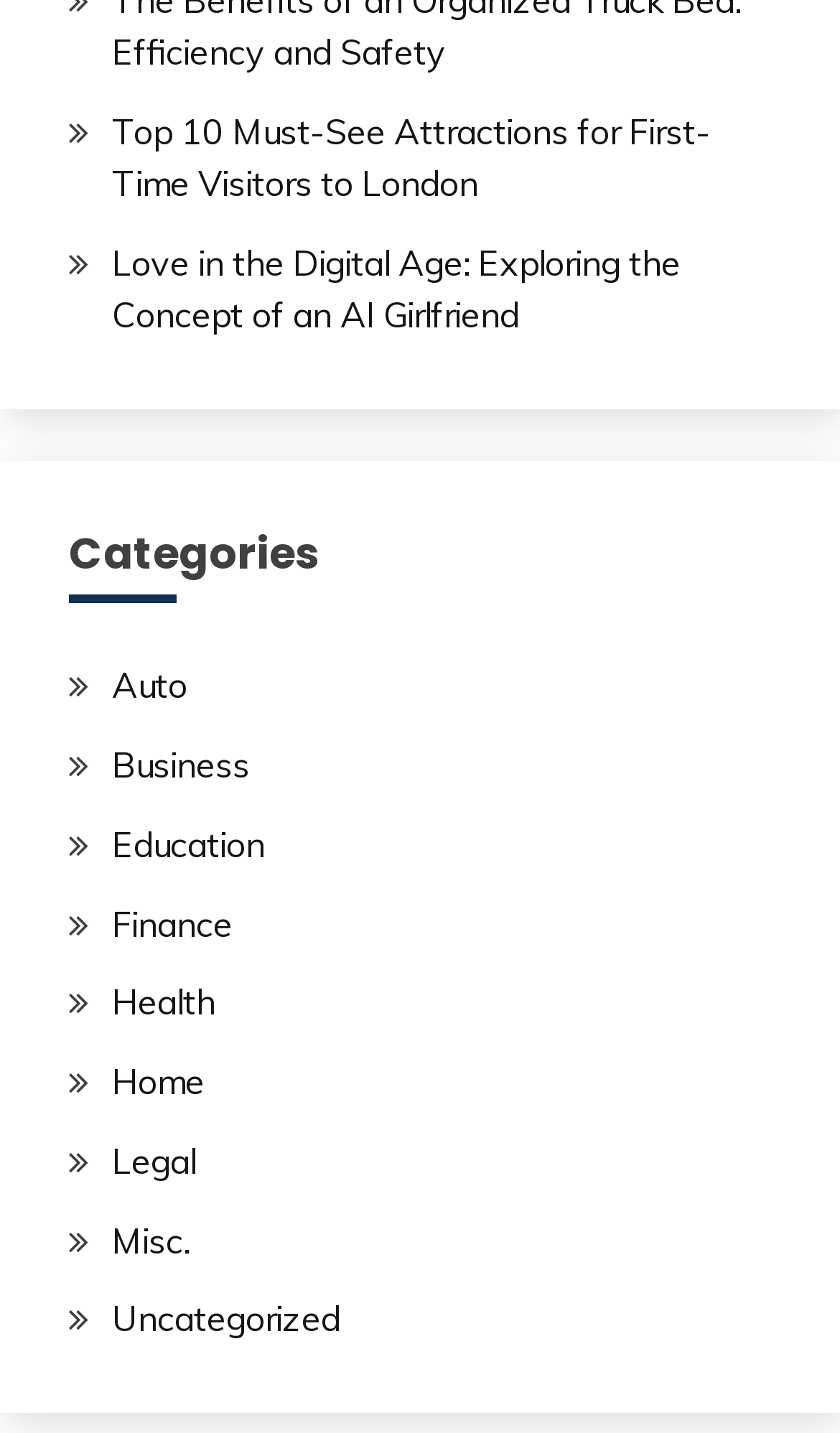Please identify the bounding box coordinates for the region that you need to click to follow this instruction: "Browse Auto category".

[0.133, 0.463, 0.223, 0.493]